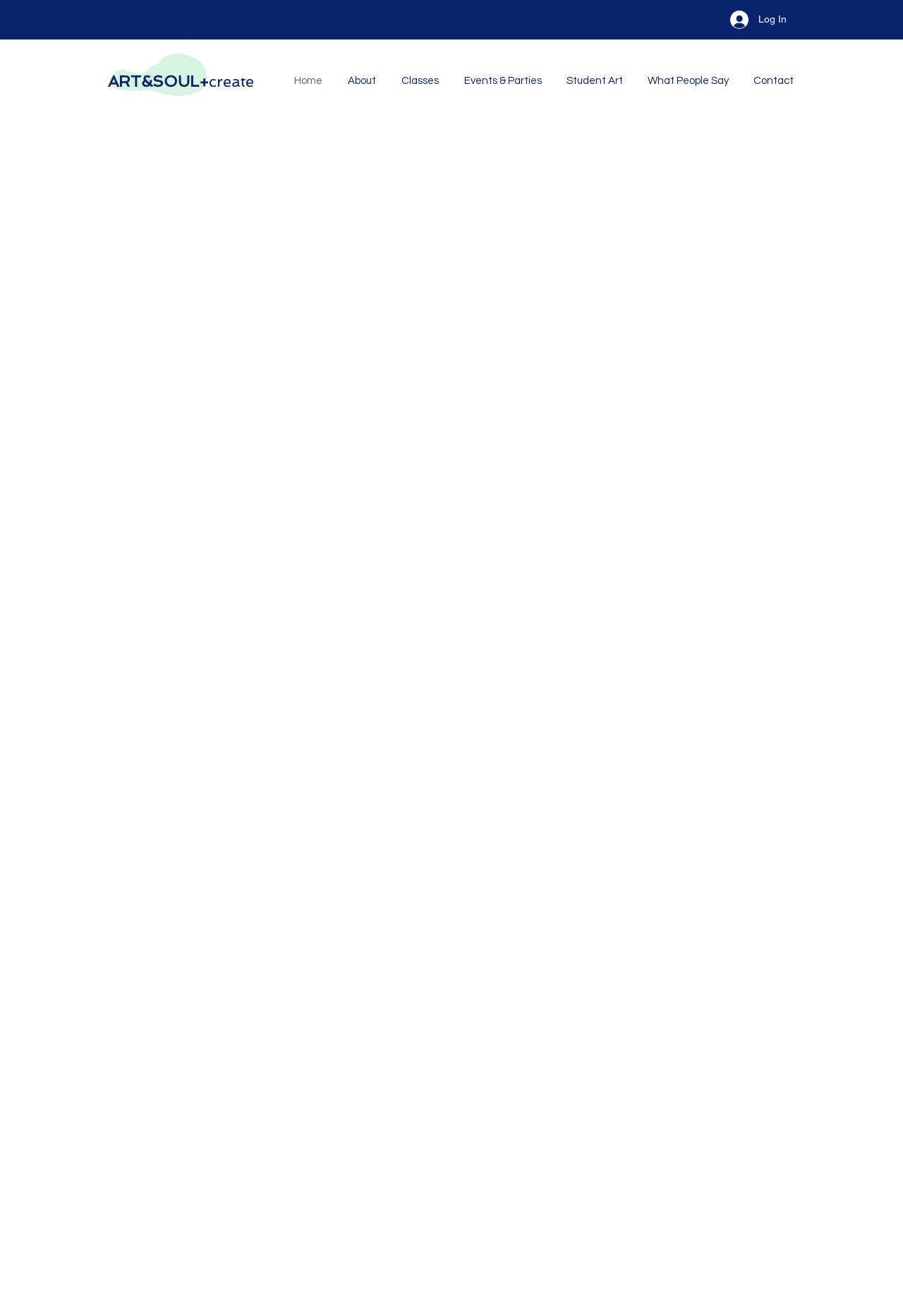Find the bounding box coordinates for the element that must be clicked to complete the instruction: "Visit the About page". The coordinates should be four float numbers between 0 and 1, indicated as [left, top, right, bottom].

[0.365, 0.051, 0.416, 0.071]